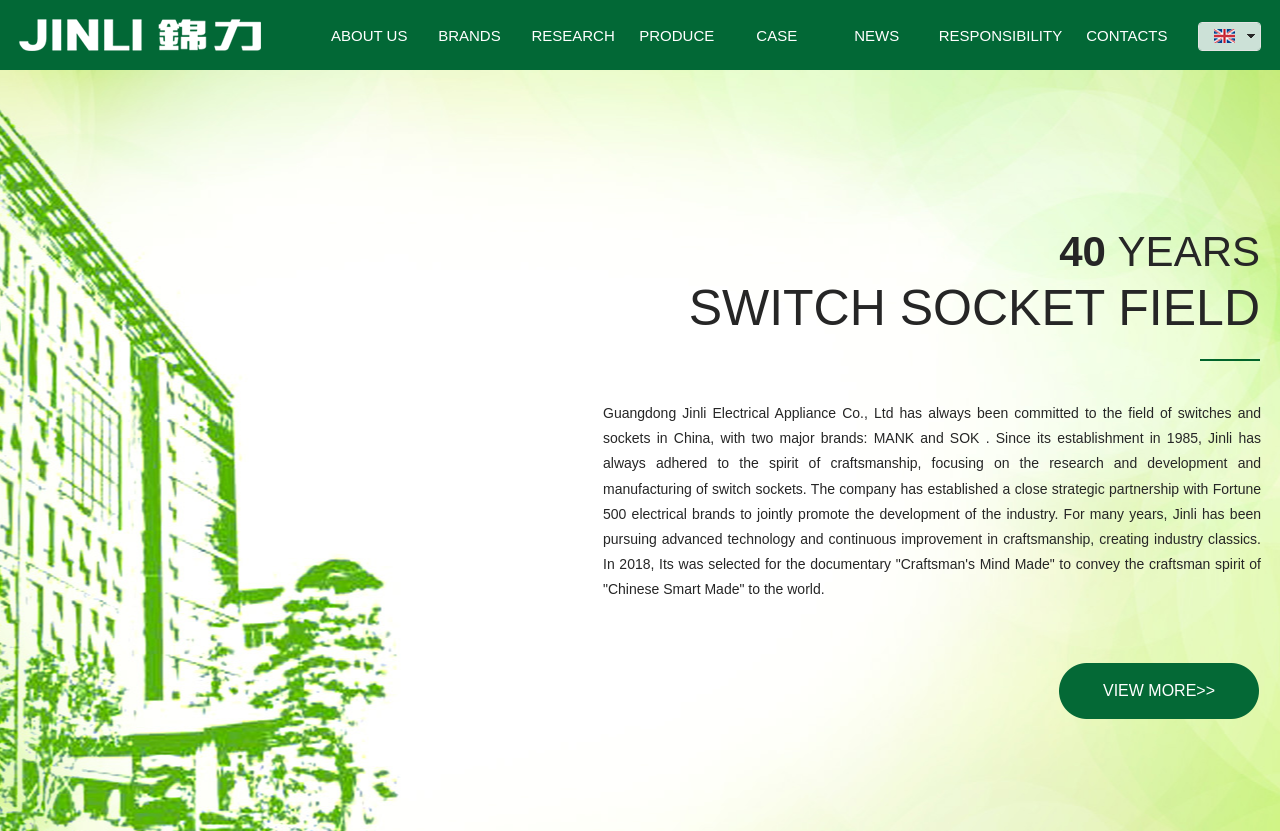Could you find the bounding box coordinates of the clickable area to complete this instruction: "Click the ABOUT US link"?

[0.249, 0.0, 0.328, 0.084]